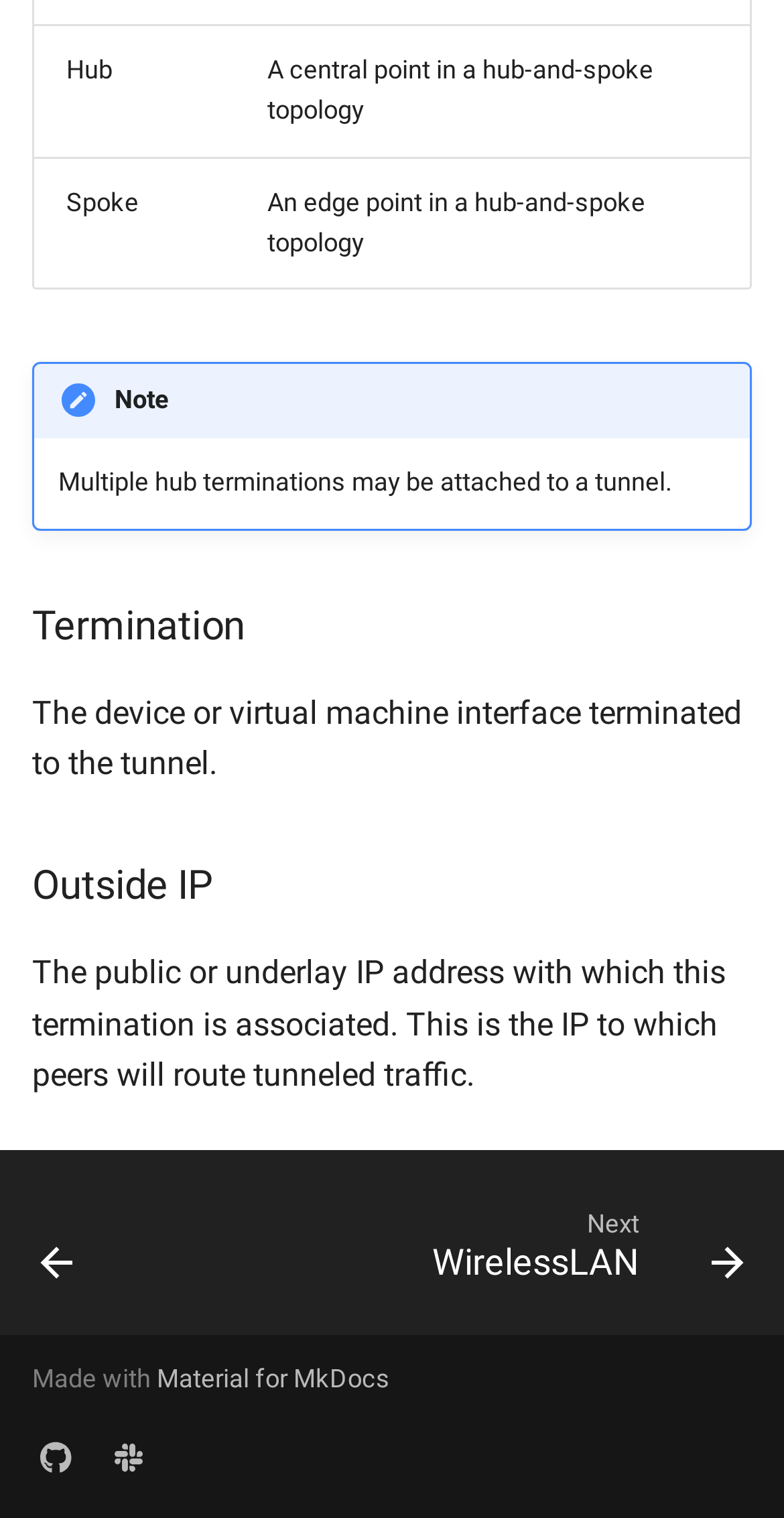Please locate the bounding box coordinates of the region I need to click to follow this instruction: "Click on Search".

[0.0, 0.048, 0.621, 0.111]